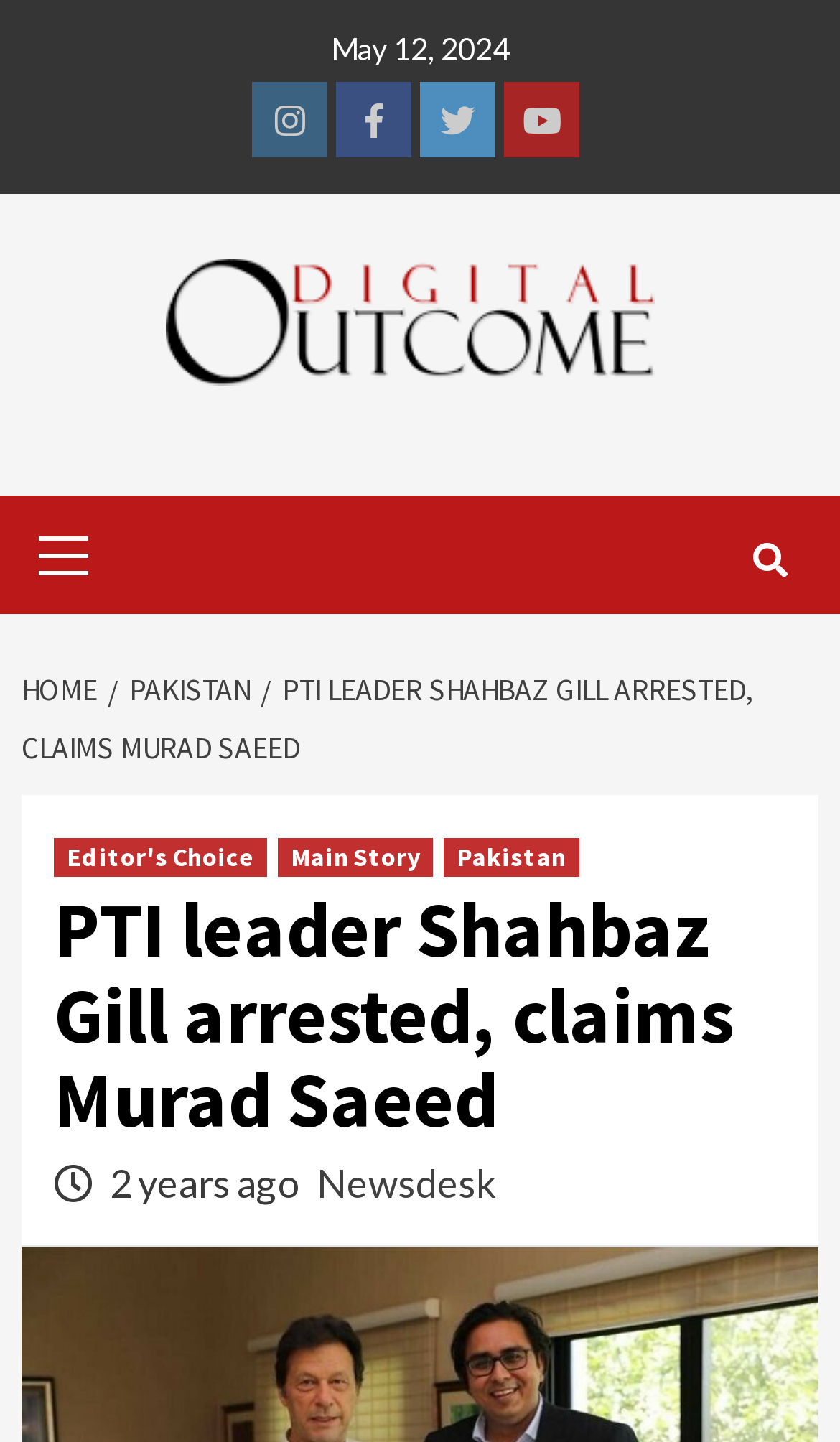What is the date of the article?
Using the image, provide a detailed and thorough answer to the question.

I found the date of the article by looking at the top of the webpage, where it says 'May 12, 2024' in a static text element.